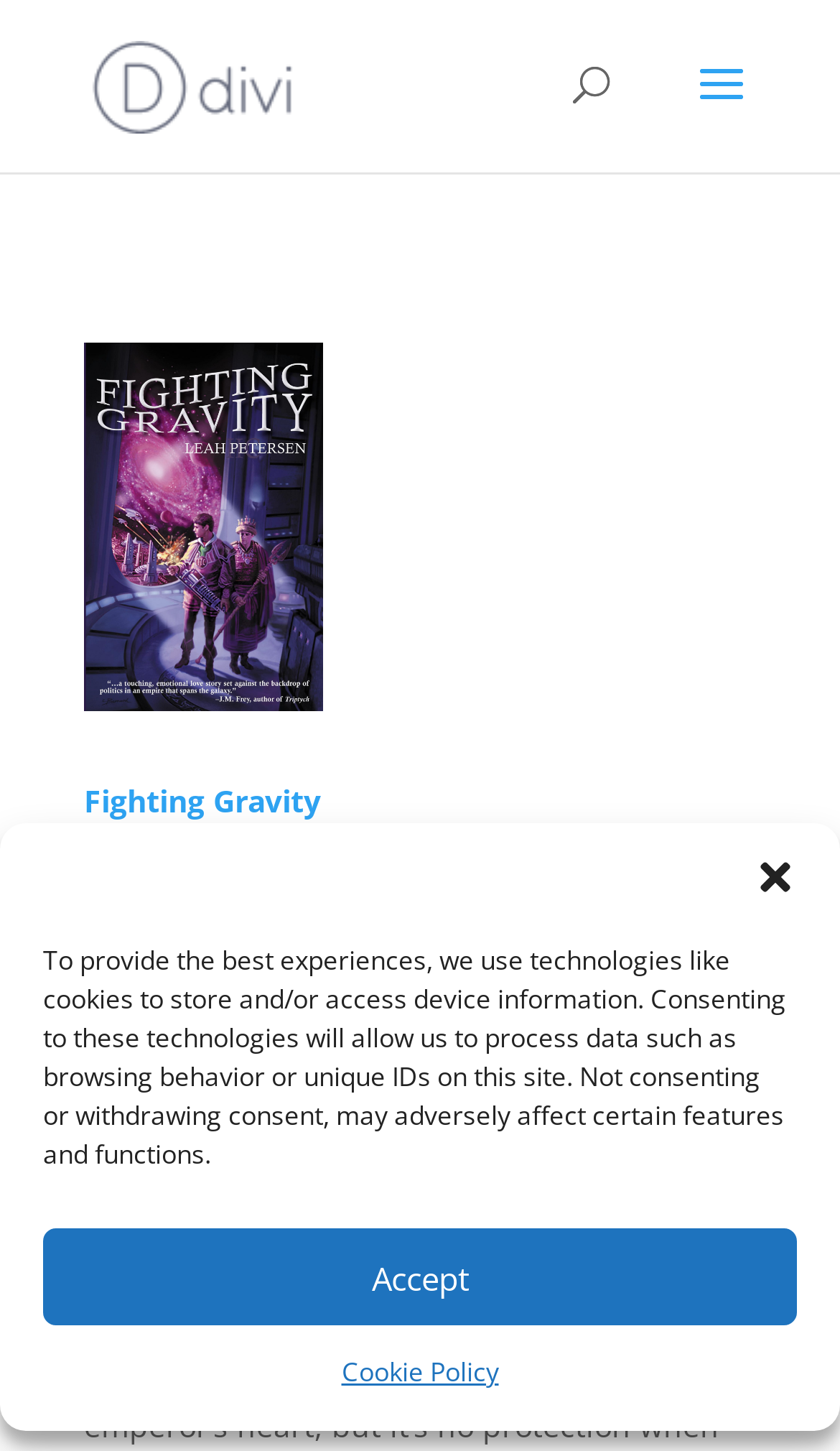How many books are listed on the webpage?
Using the details shown in the screenshot, provide a comprehensive answer to the question.

There is at least one book listed on the webpage, which is 'Fighting Gravity, by Leah Petersen', as indicated by the link and image with the same name.